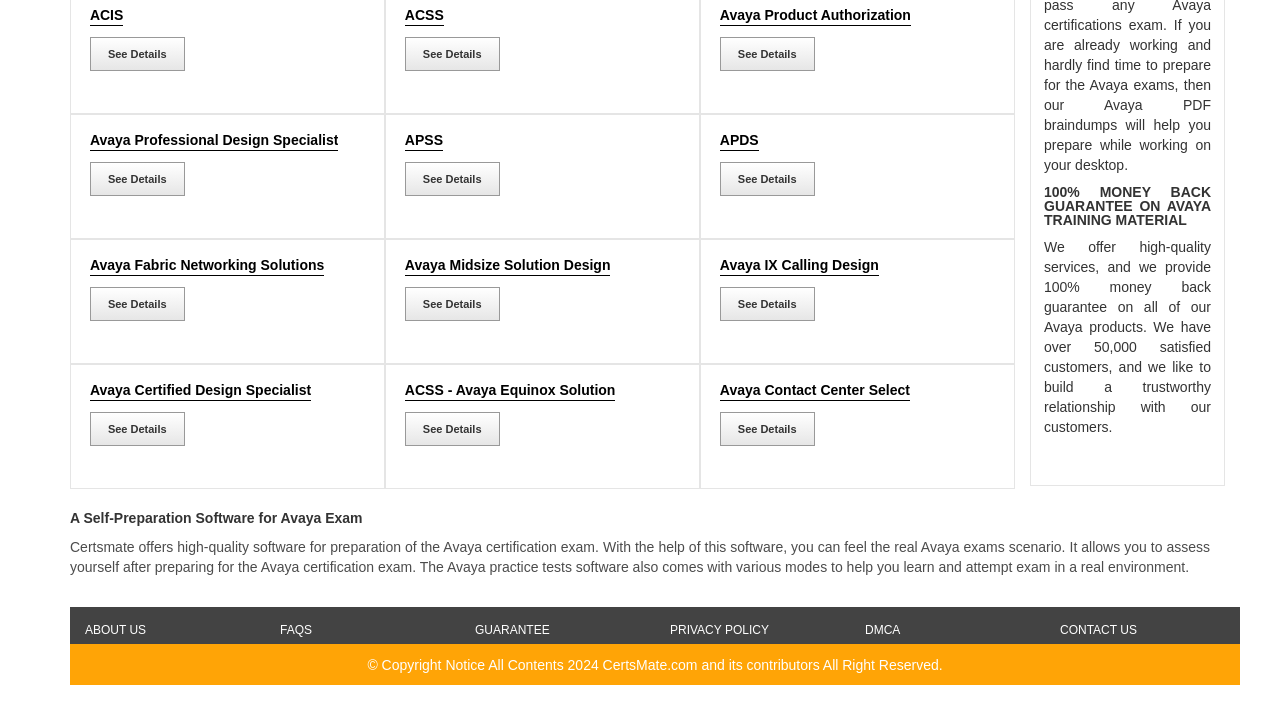Identify the coordinates of the bounding box for the element that must be clicked to accomplish the instruction: "Go to ABOUT US page".

[0.066, 0.876, 0.114, 0.9]